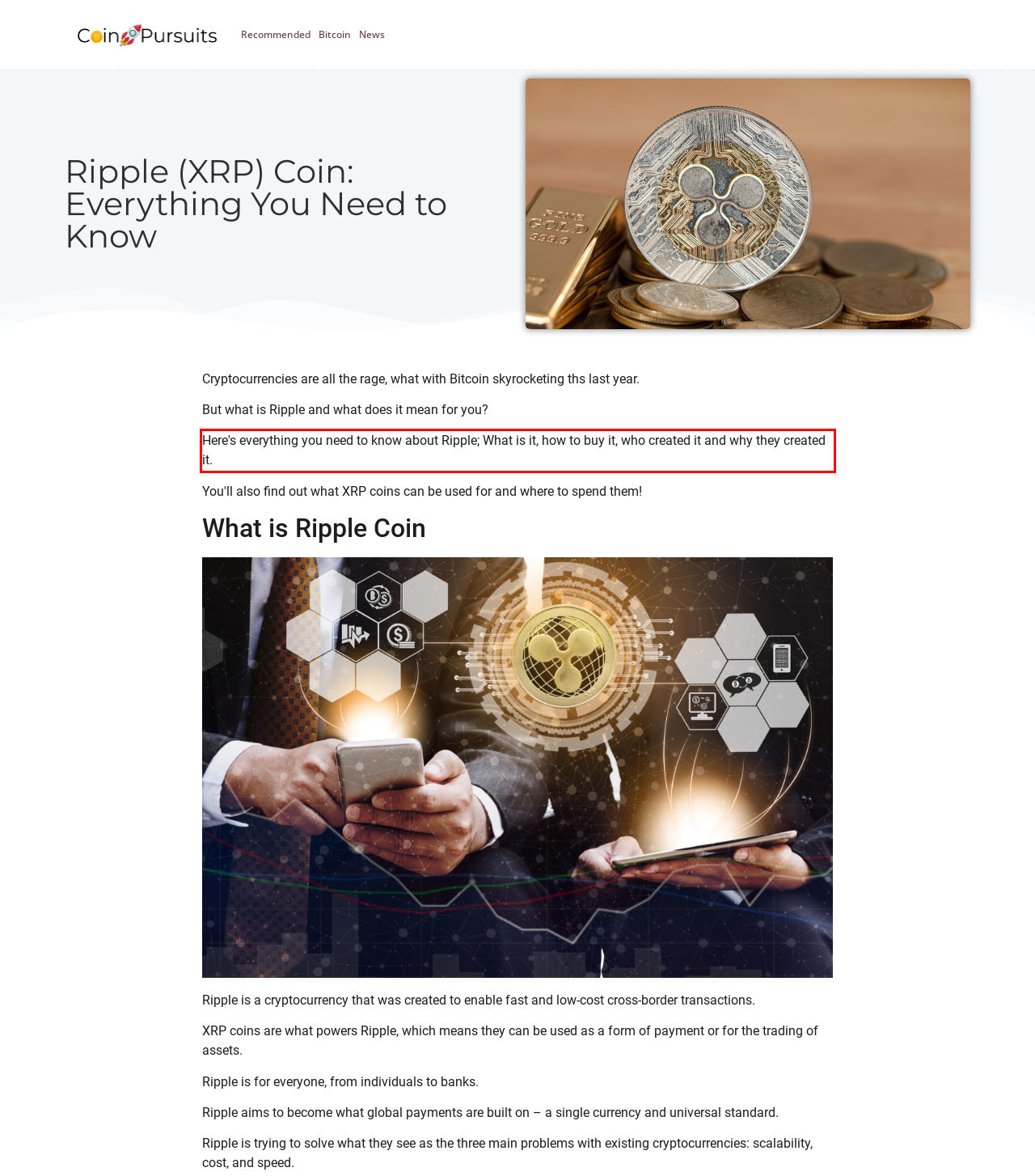Given a screenshot of a webpage with a red bounding box, please identify and retrieve the text inside the red rectangle.

Here's everything you need to know about Ripple; What is it, how to buy it, who created it and why they created it.